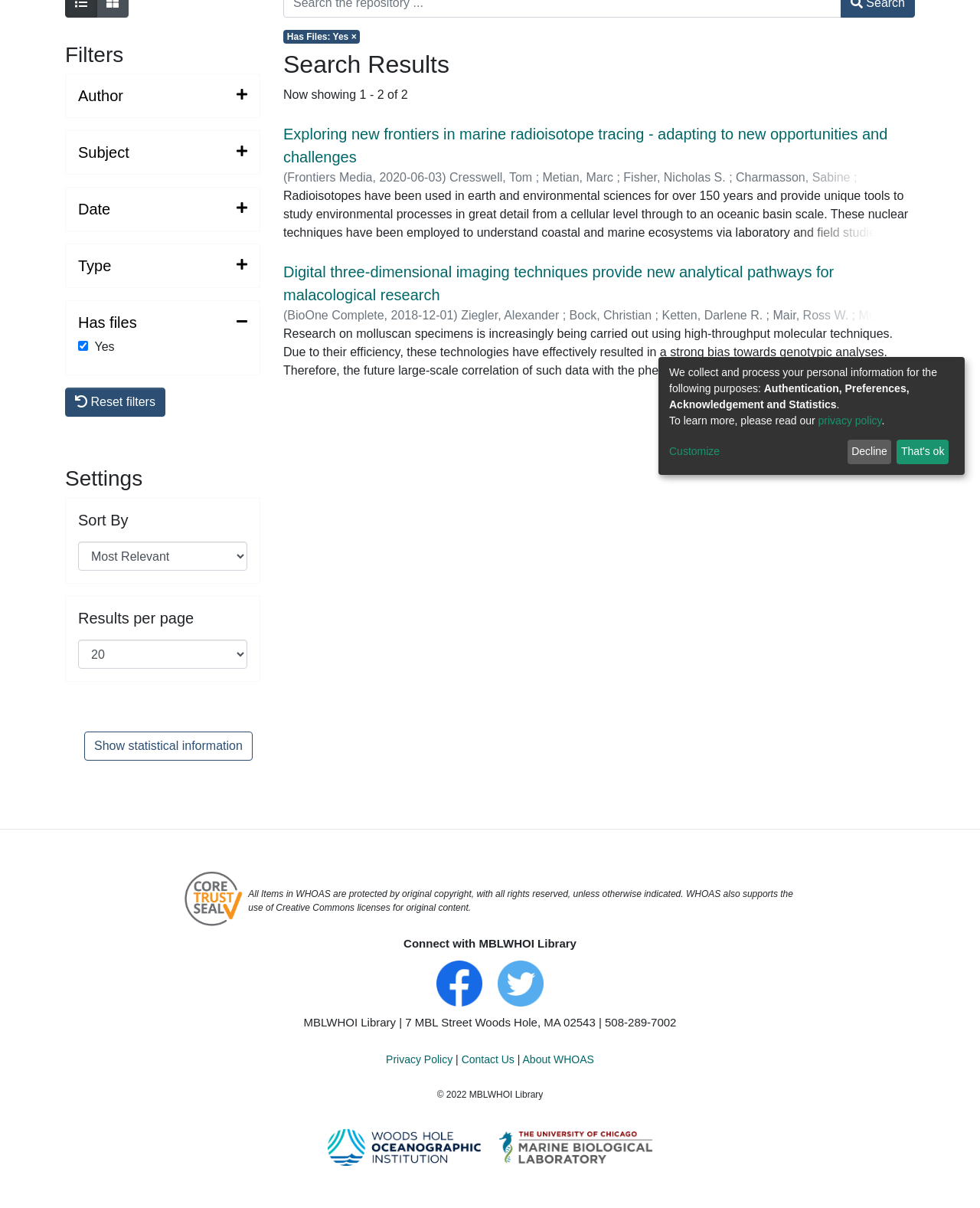Bounding box coordinates are specified in the format (top-left x, top-left y, bottom-right x, bottom-right y). All values are floating point numbers bounded between 0 and 1. Please provide the bounding box coordinate of the region this sentence describes: Show statistical information

[0.086, 0.606, 0.258, 0.63]